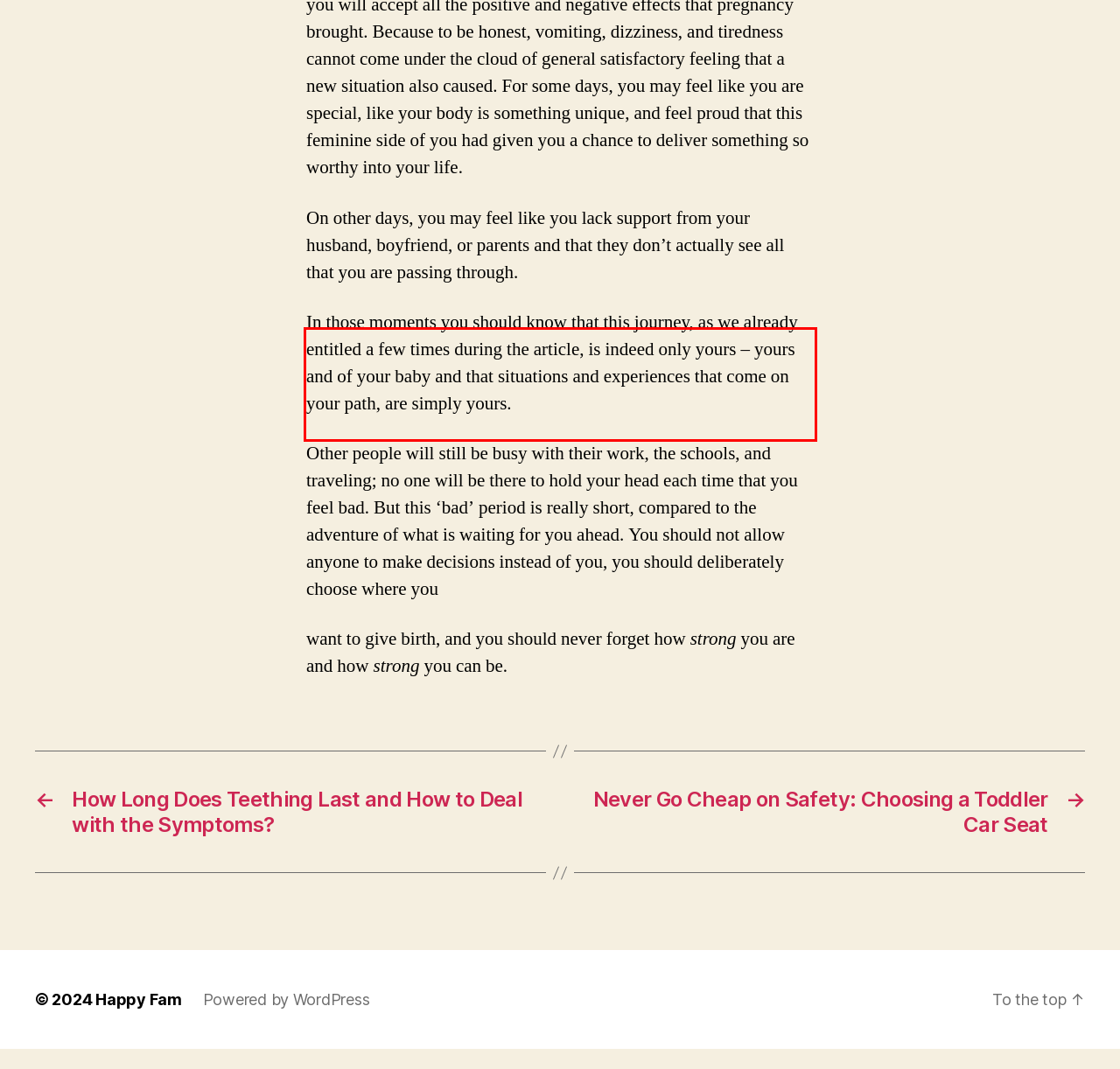Please extract the text content within the red bounding box on the webpage screenshot using OCR.

In those moments you should know that this journey, as we already entitled a few times during the article, is indeed only yours – yours and of your baby and that situations and experiences that come on your path, are simply yours.